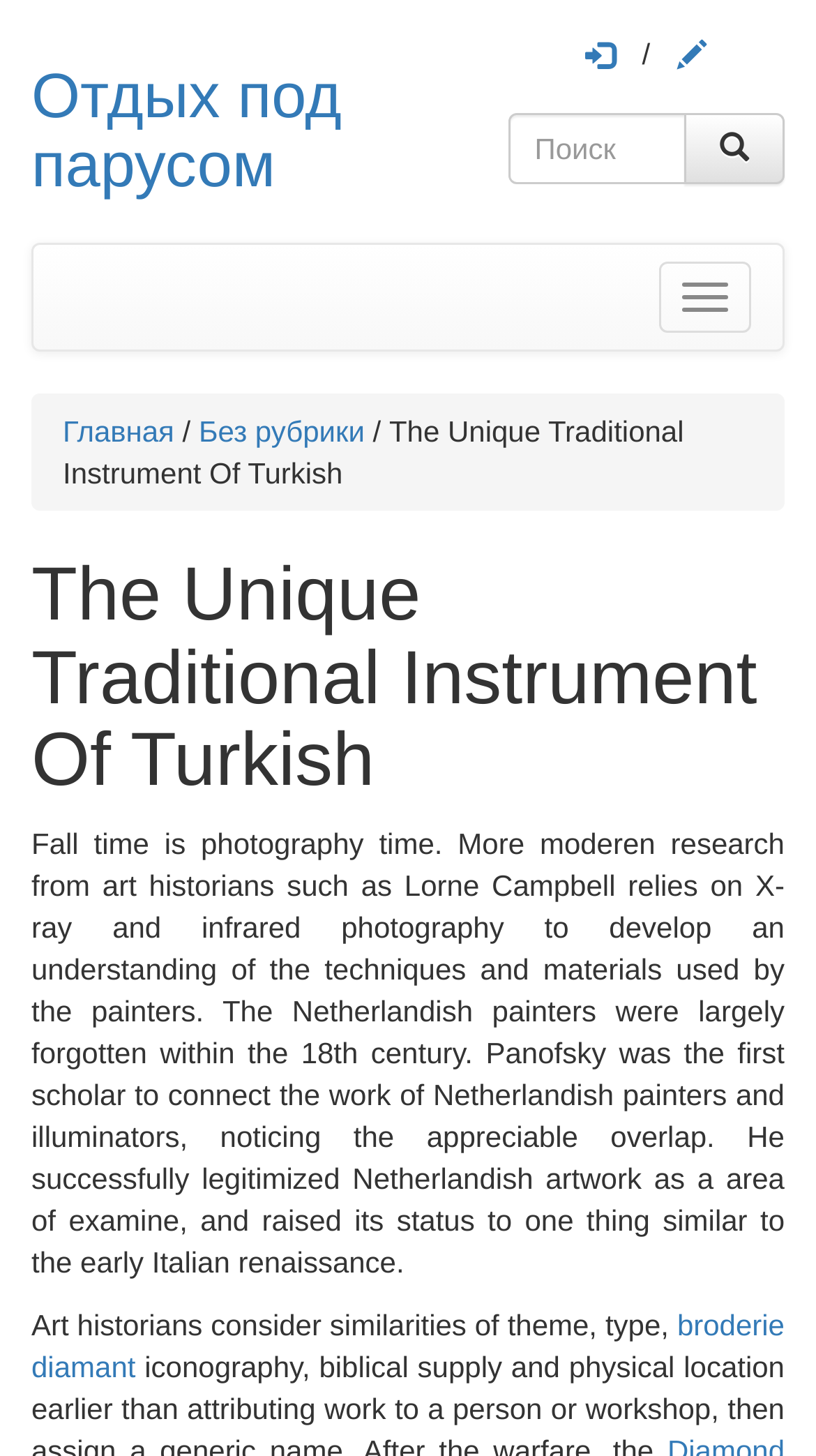Please pinpoint the bounding box coordinates for the region I should click to adhere to this instruction: "Read about the unique traditional instrument of Turkish".

[0.038, 0.379, 0.962, 0.55]